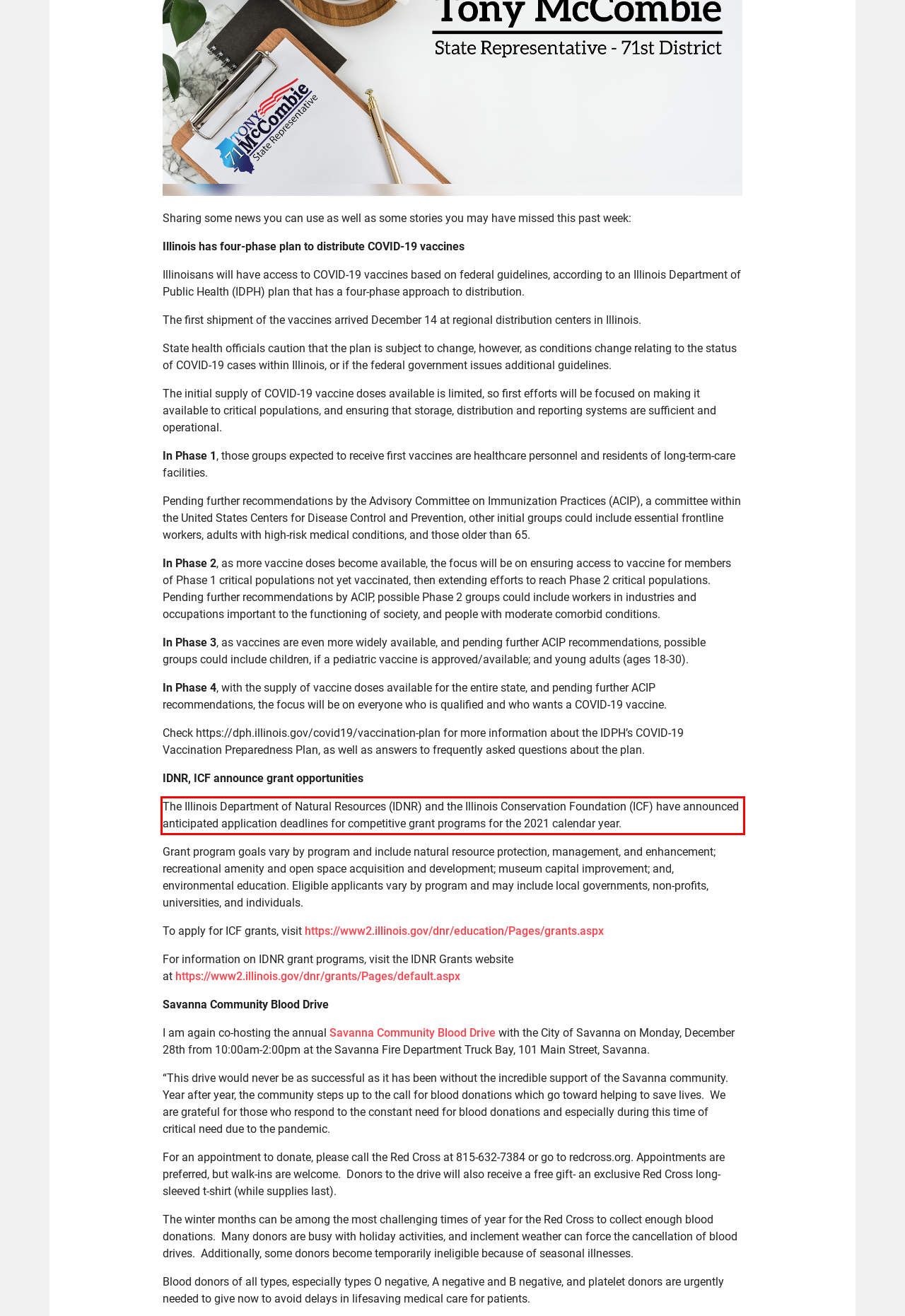Within the screenshot of the webpage, there is a red rectangle. Please recognize and generate the text content inside this red bounding box.

The Illinois Department of Natural Resources (IDNR) and the Illinois Conservation Foundation (ICF) have announced anticipated application deadlines for competitive grant programs for the 2021 calendar year.